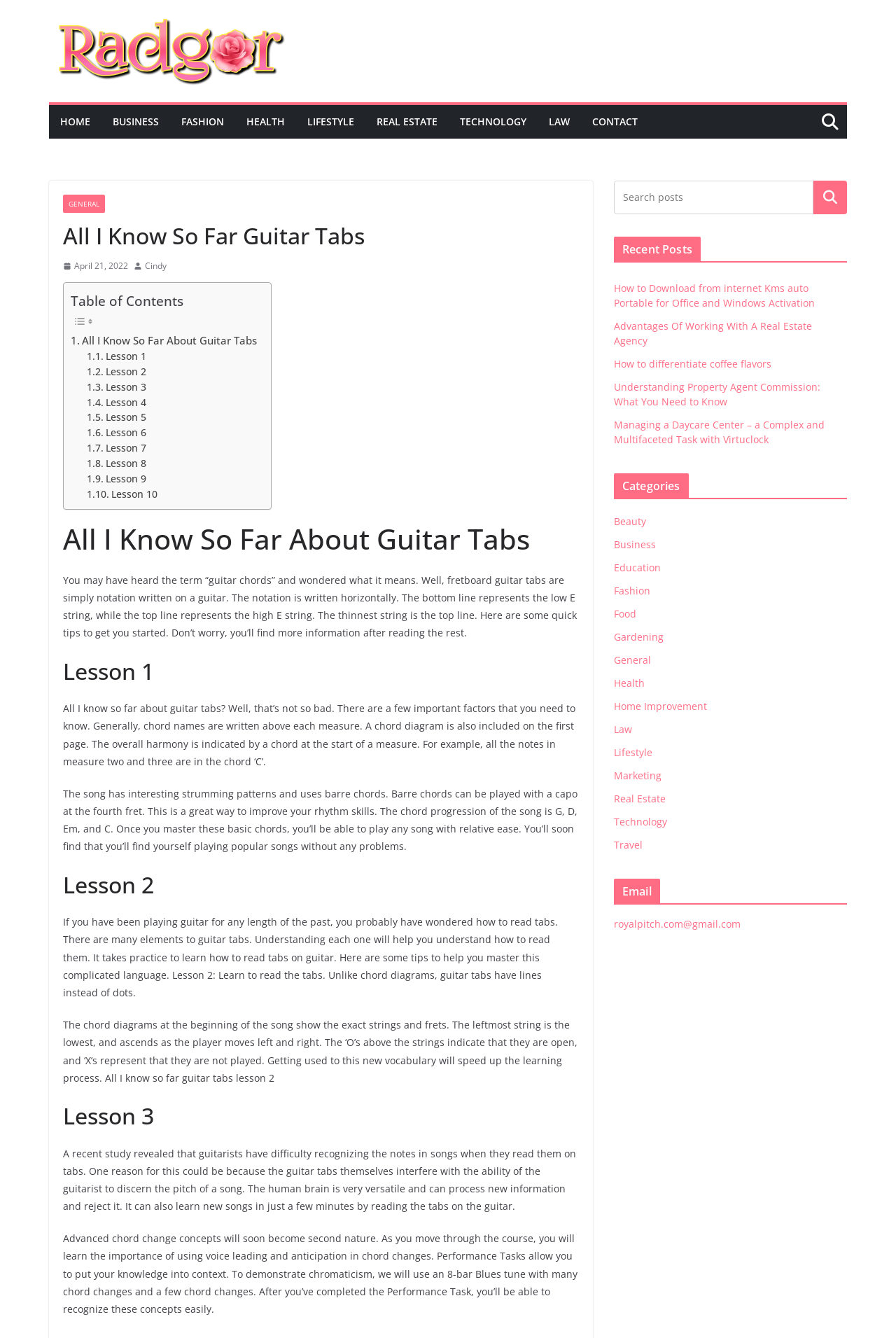Please determine the bounding box coordinates of the element's region to click in order to carry out the following instruction: "Click on the 'HOME' link". The coordinates should be four float numbers between 0 and 1, i.e., [left, top, right, bottom].

[0.067, 0.084, 0.101, 0.098]